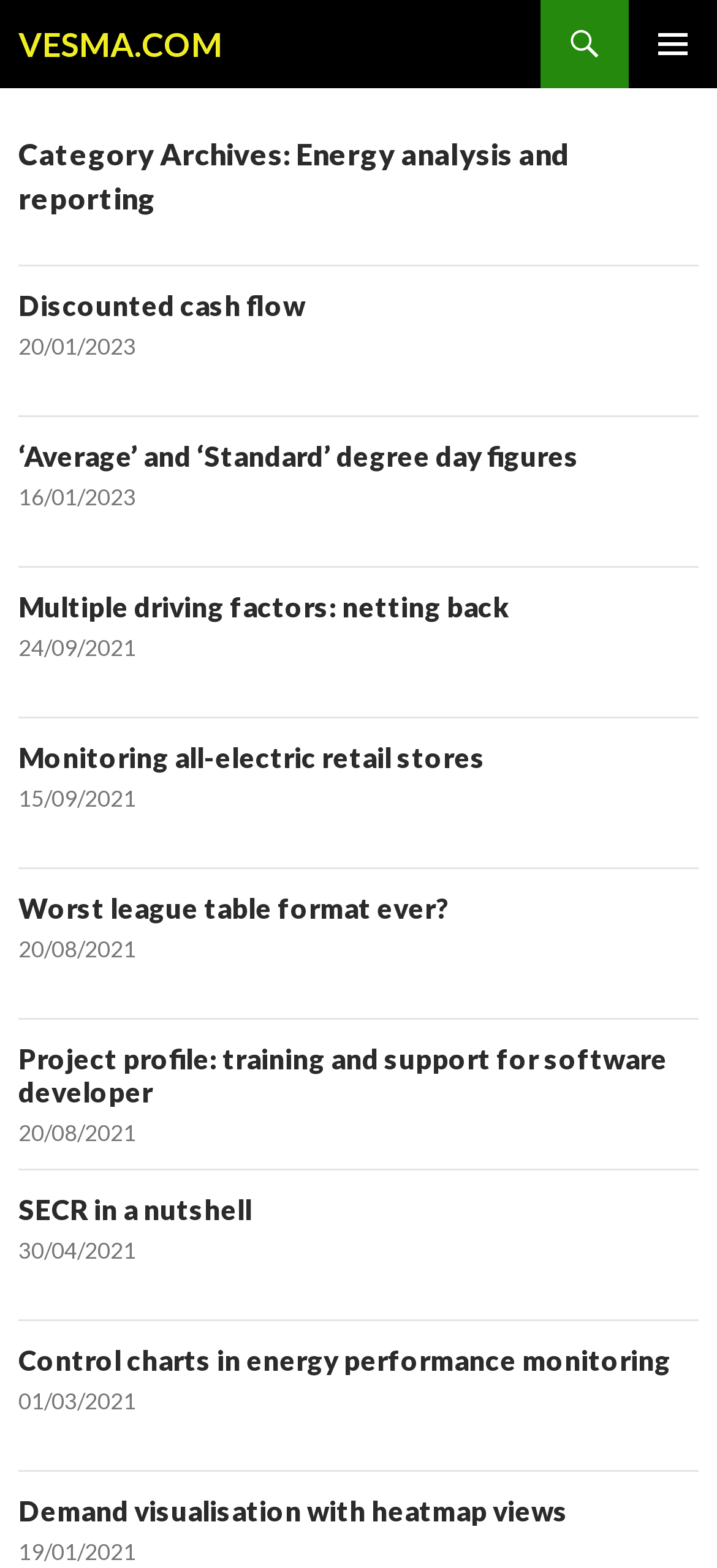What is the title of the first article?
Refer to the image and provide a one-word or short phrase answer.

Discounted cash flow